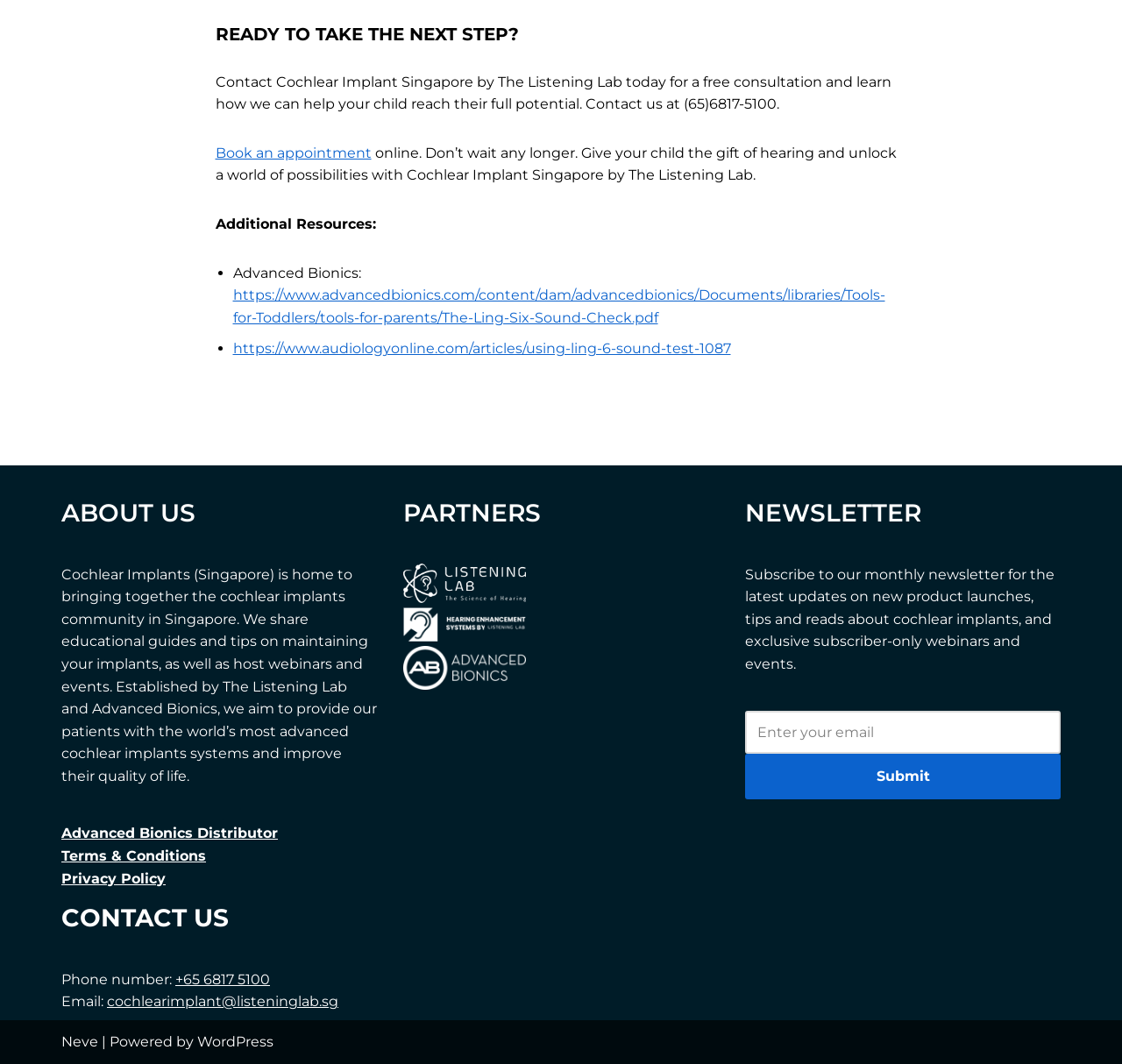Indicate the bounding box coordinates of the element that needs to be clicked to satisfy the following instruction: "Subscribe to the newsletter". The coordinates should be four float numbers between 0 and 1, i.e., [left, top, right, bottom].

[0.664, 0.668, 0.945, 0.708]